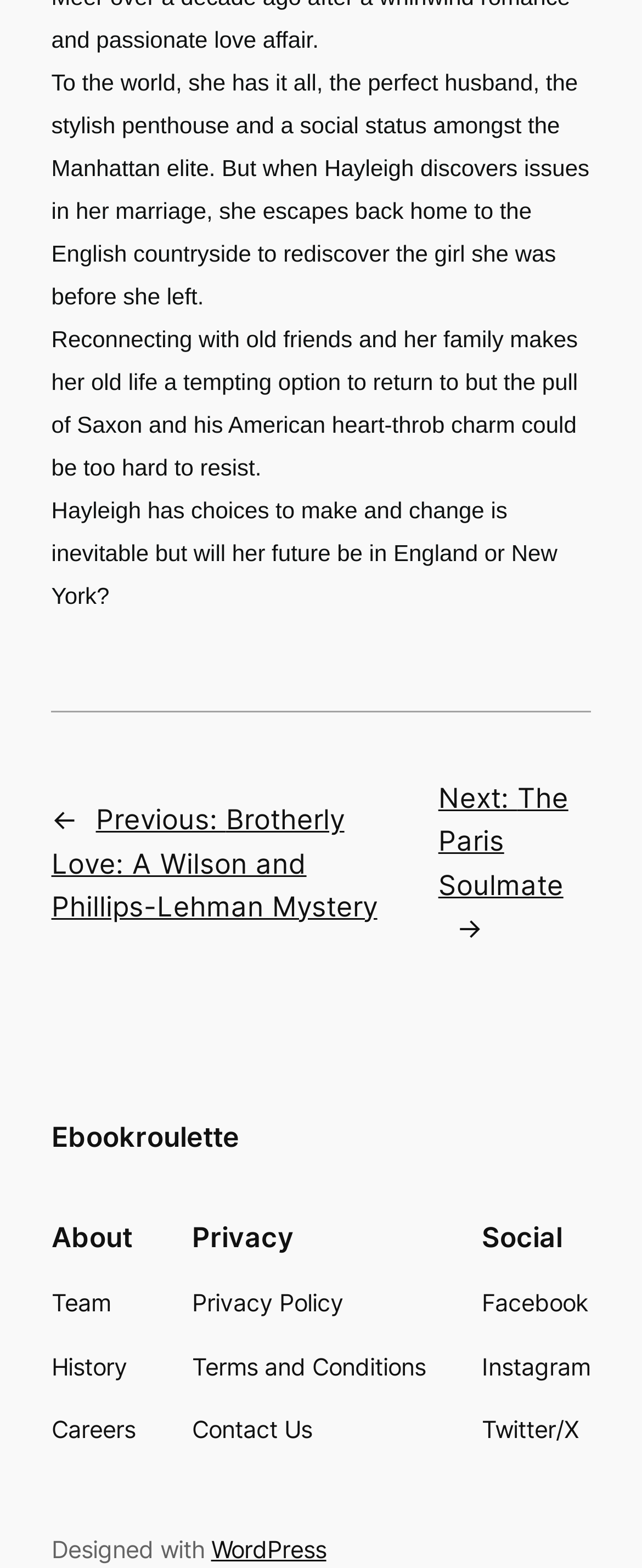Provide the bounding box coordinates of the area you need to click to execute the following instruction: "Read previous post".

[0.08, 0.513, 0.588, 0.588]